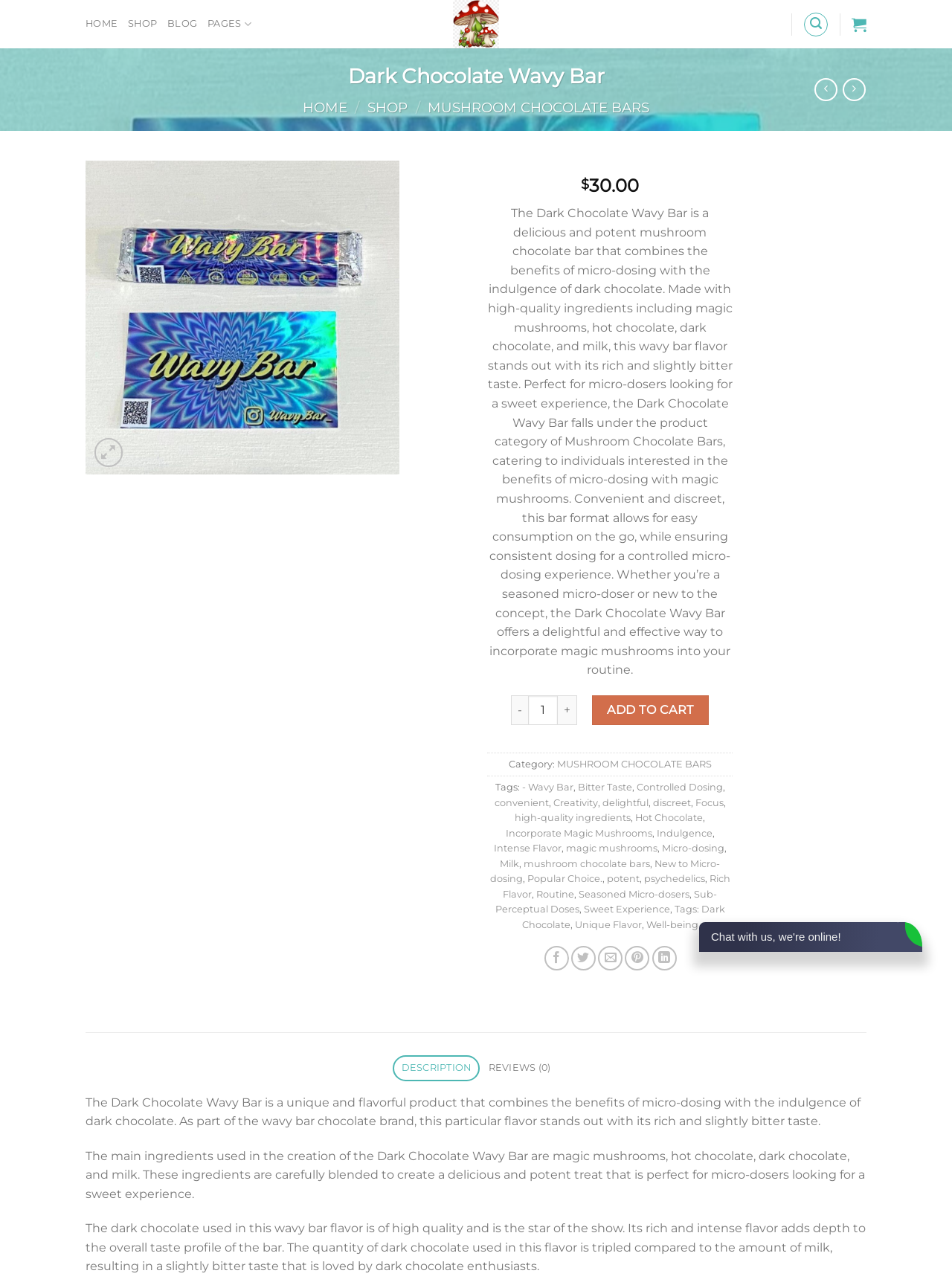Identify the bounding box coordinates of the section that should be clicked to achieve the task described: "Click the 'Search' link".

[0.845, 0.01, 0.87, 0.028]